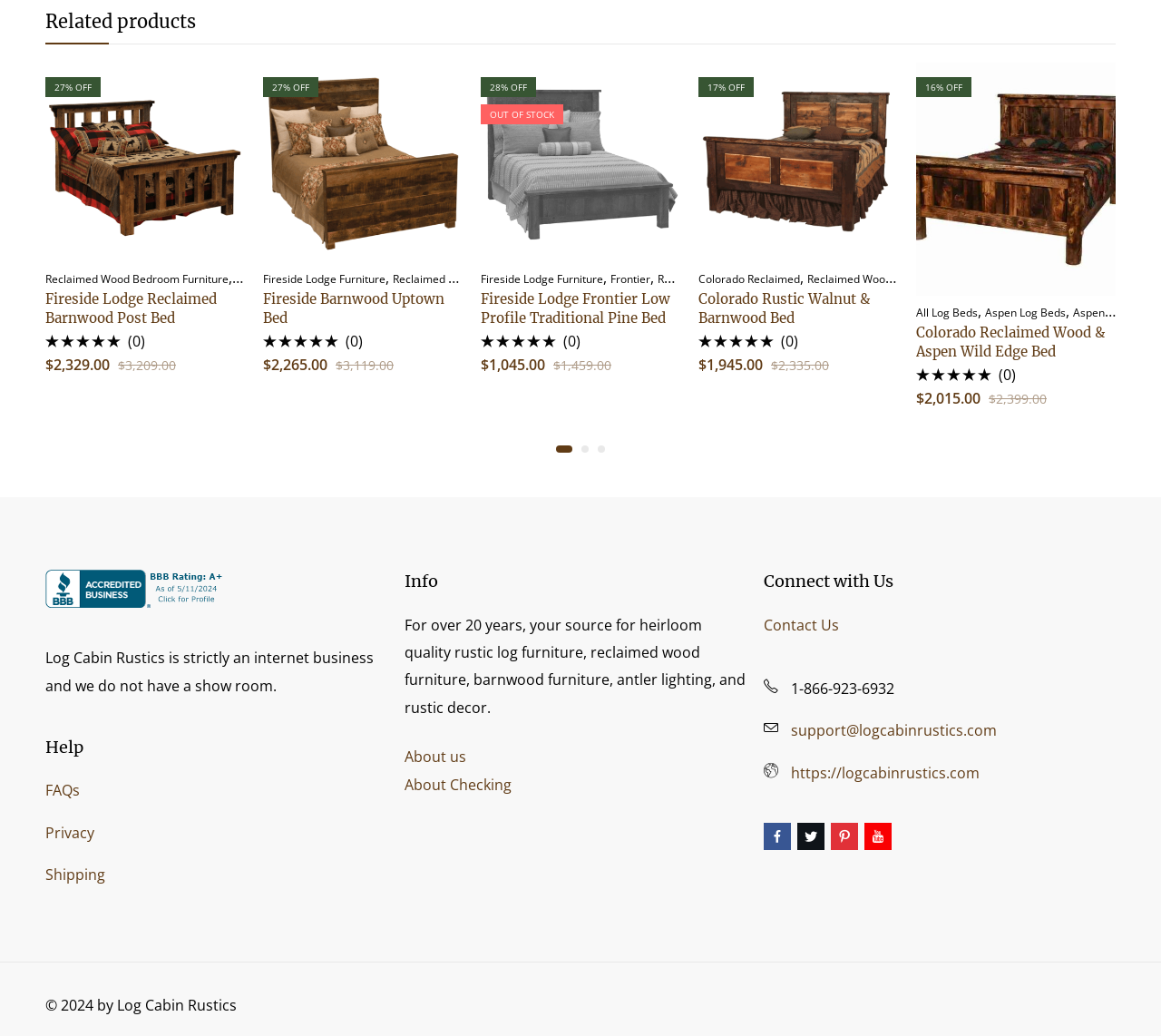What is the discount percentage of the Colorado Reclaimed Wood & Aspen Wild Edge Bed?
Using the image, answer in one word or phrase.

17% OFF